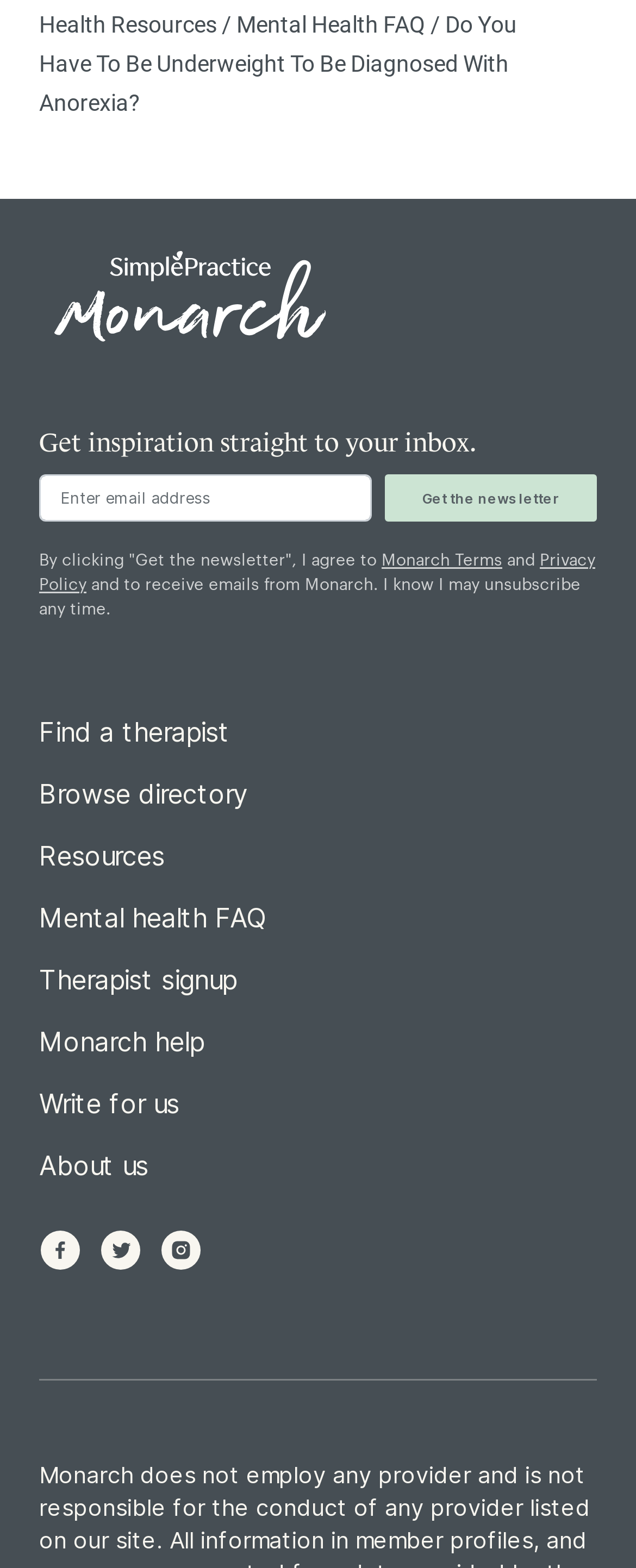Determine the bounding box coordinates of the element that should be clicked to execute the following command: "Reply to Prince".

None